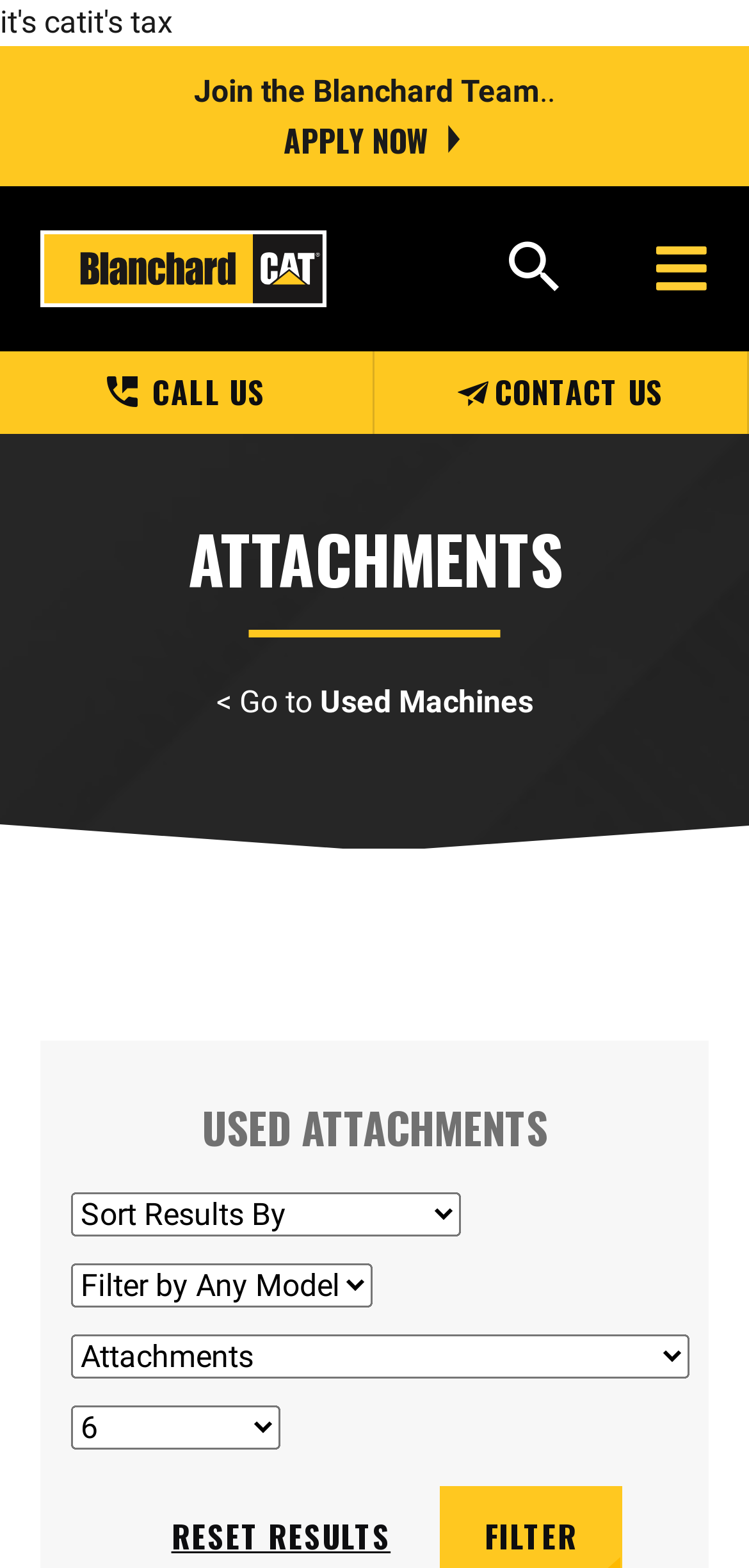Provide the bounding box coordinates of the UI element this sentence describes: "< Go to Used Machines".

[0.054, 0.437, 0.946, 0.459]